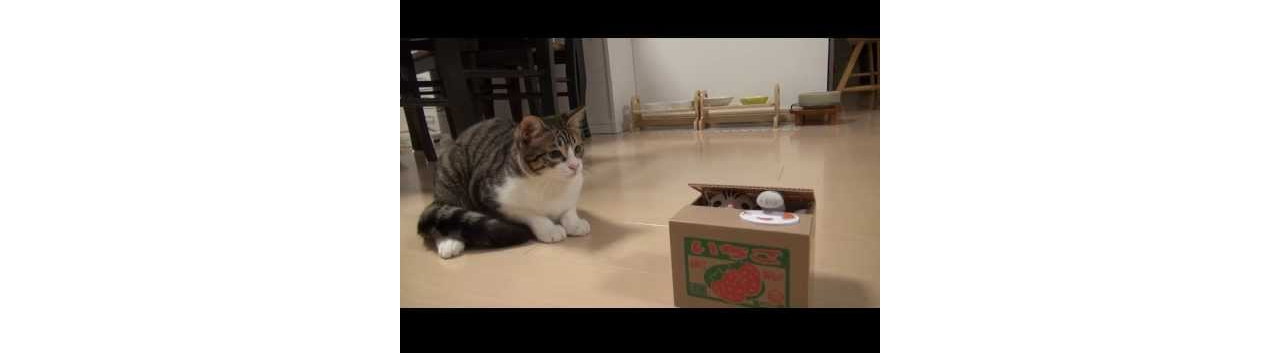Please give a one-word or short phrase response to the following question: 
What type of floor is the cat on?

Beige